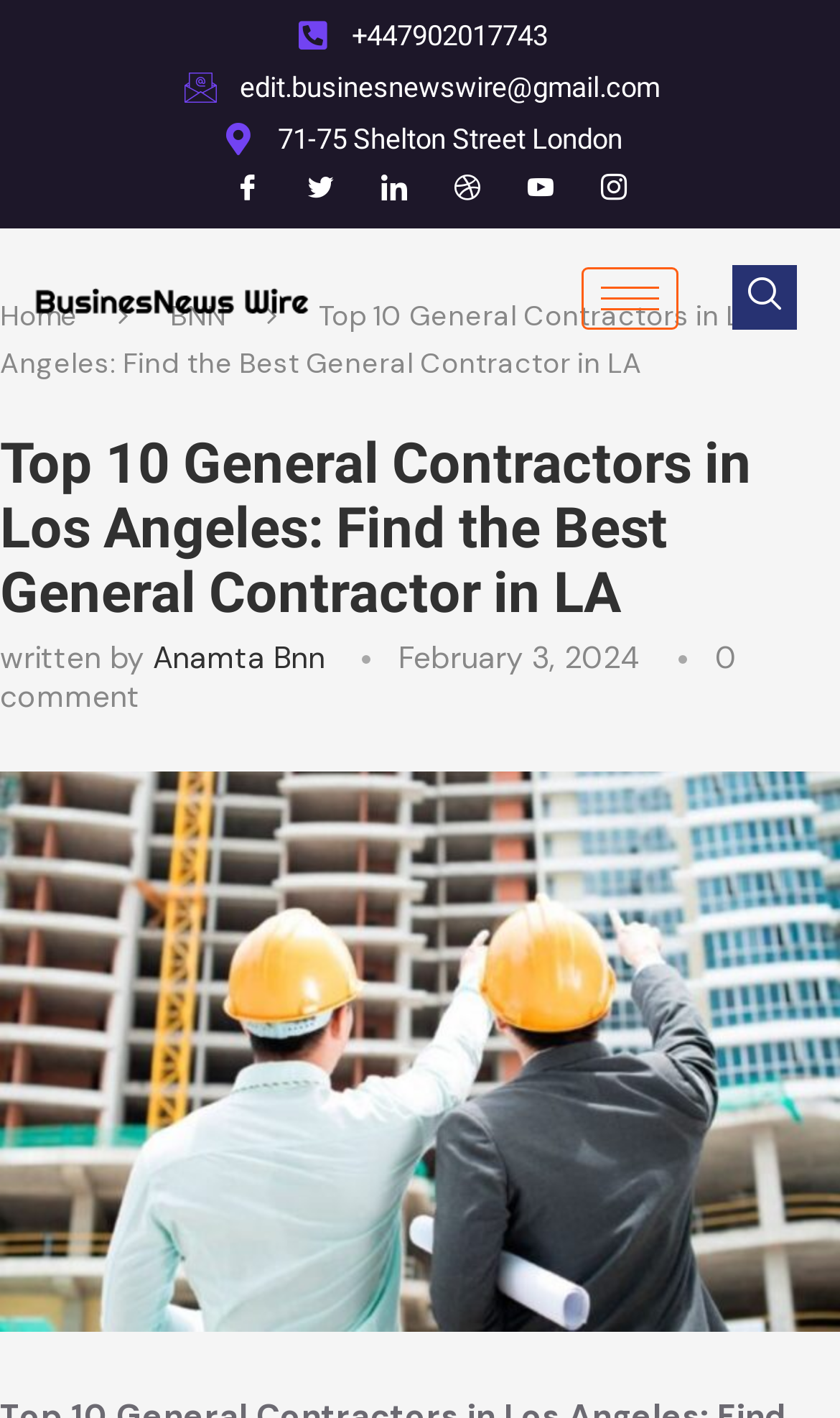What is the address mentioned on the webpage?
Answer with a single word or phrase by referring to the visual content.

71-75 Shelton Street London